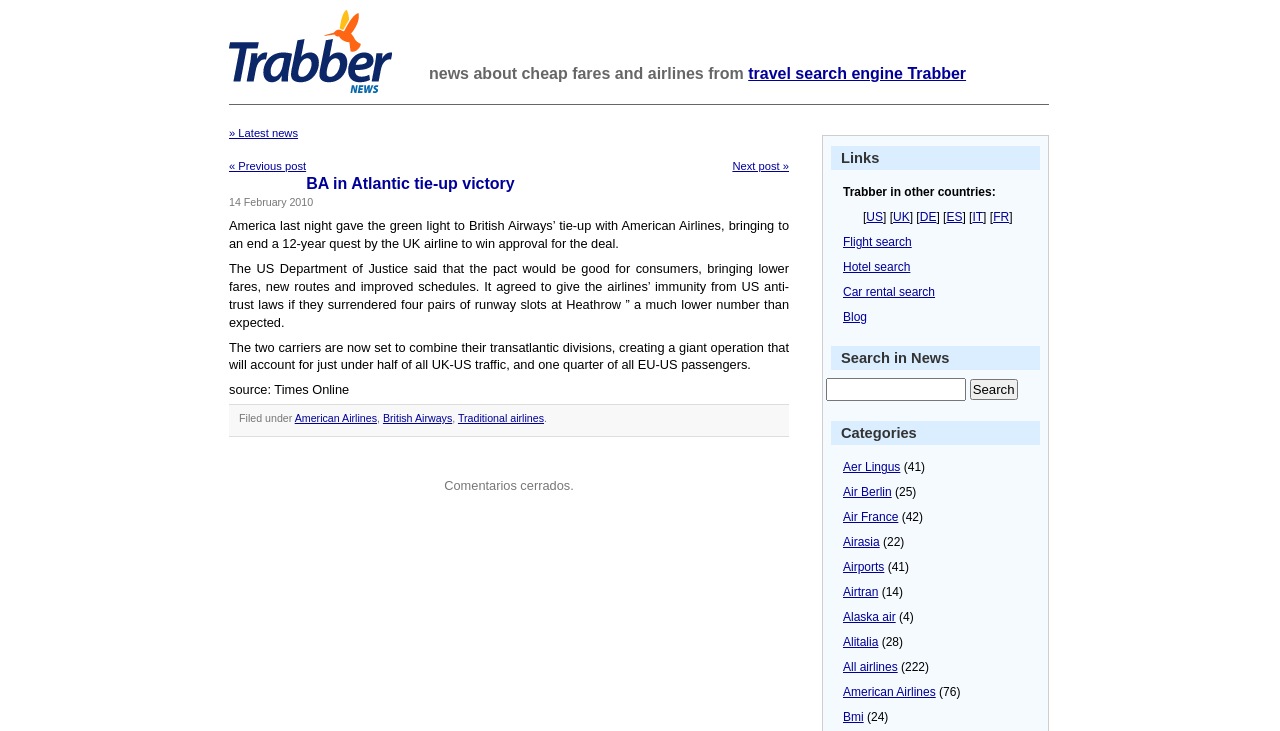Locate the bounding box coordinates of the clickable region necessary to complete the following instruction: "Search for news". Provide the coordinates in the format of four float numbers between 0 and 1, i.e., [left, top, right, bottom].

[0.645, 0.517, 0.755, 0.549]